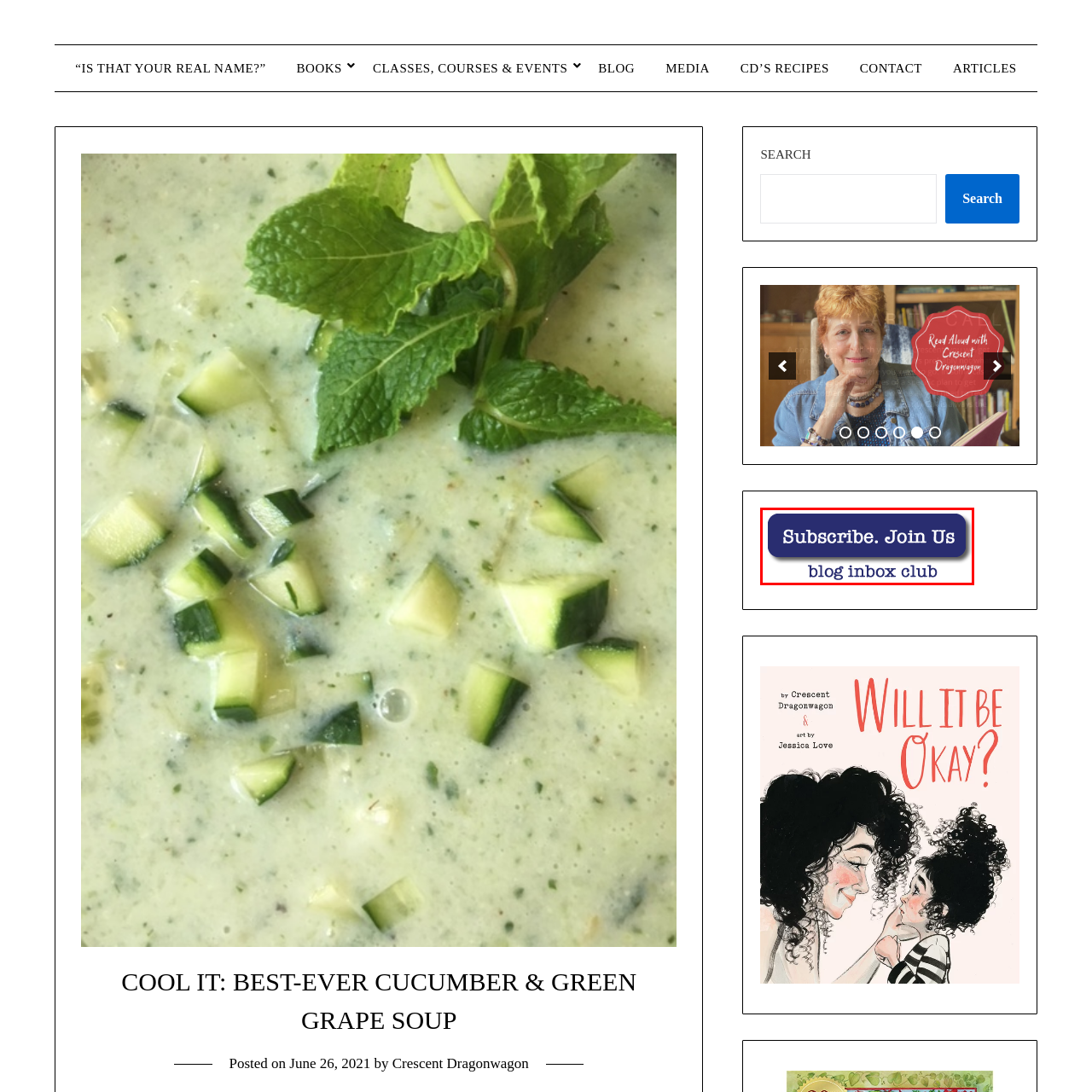What will subscribers receive?
Focus on the content inside the red bounding box and offer a detailed explanation.

The phrase 'blog inbox club' suggests that subscribers will receive regular updates or exclusive content directly to their inbox, keeping them informed and up-to-date with the blog's activities.